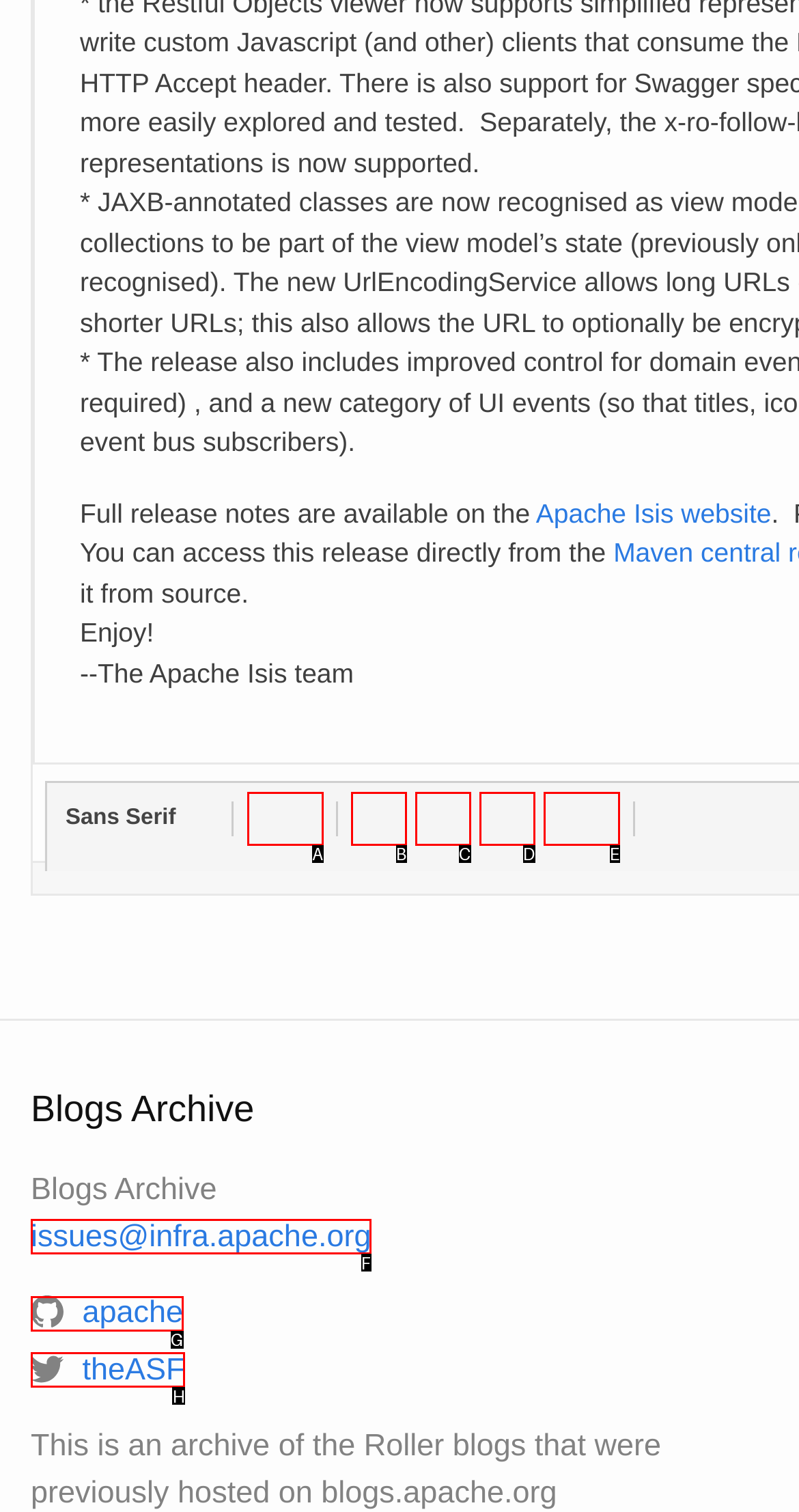Based on the element described as: Cookie Settings
Find and respond with the letter of the correct UI element.

None